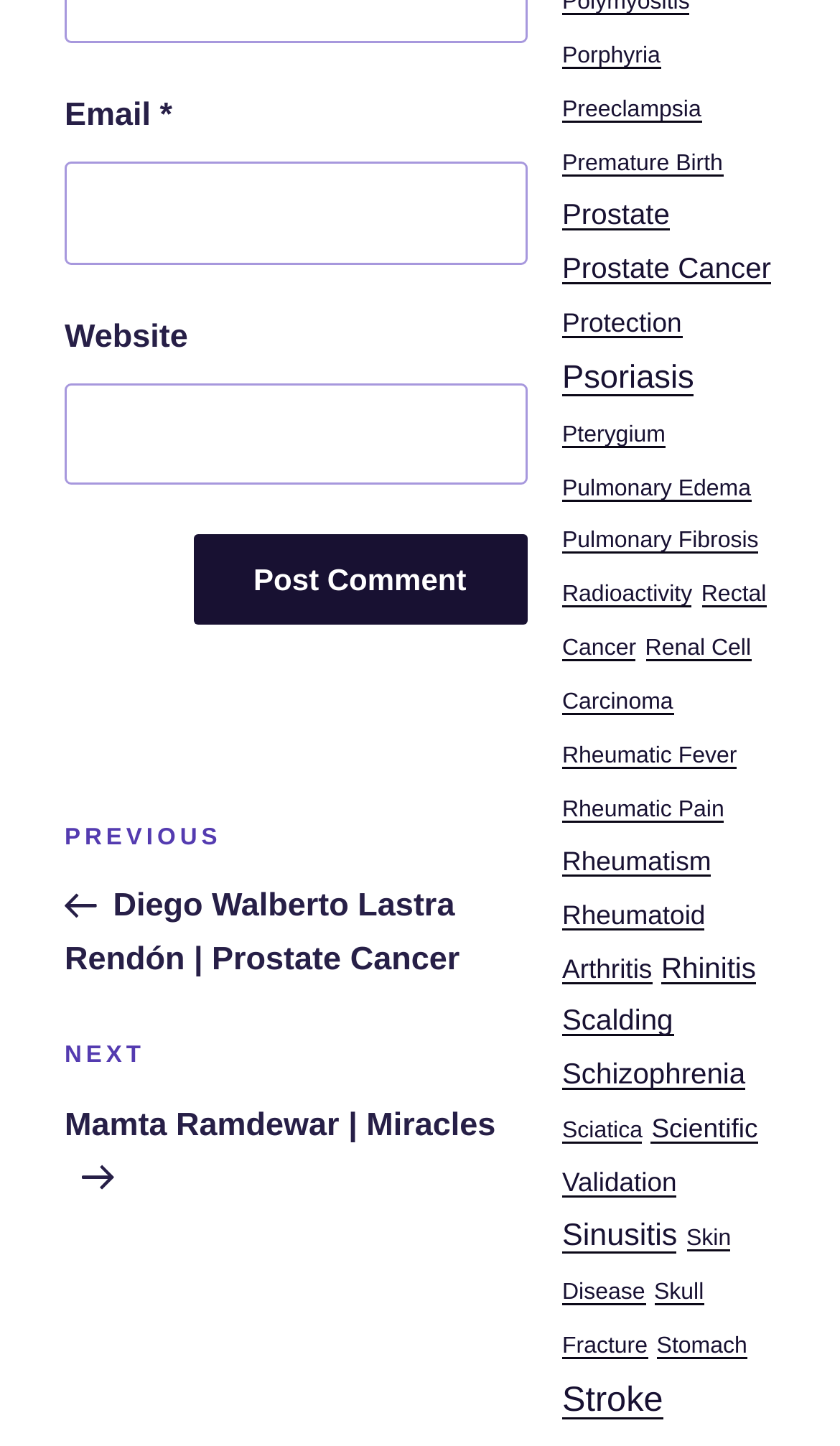What type of navigation is provided below the 'Post Comment' button?
Use the screenshot to answer the question with a single word or phrase.

Post navigation